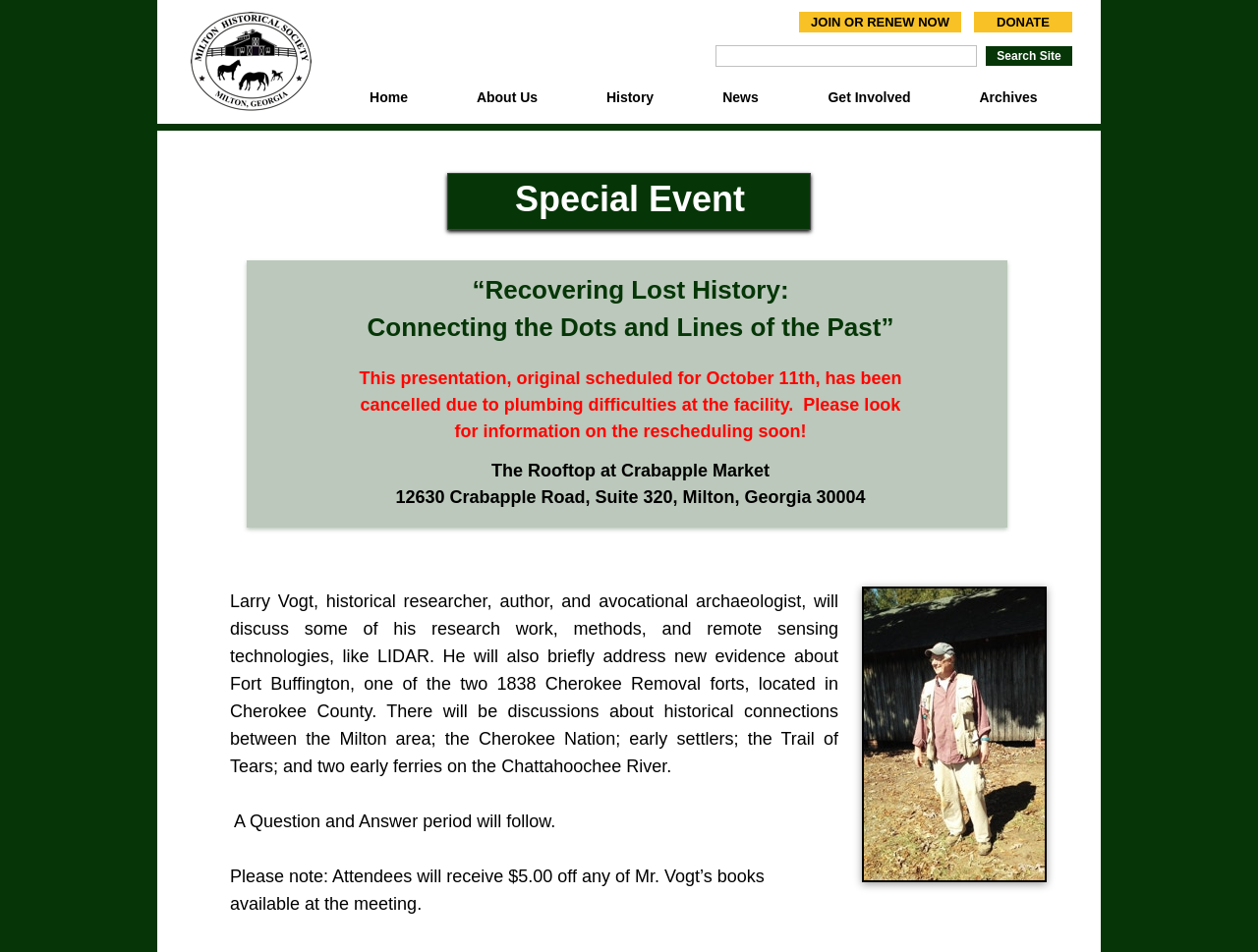Identify the bounding box coordinates of the section to be clicked to complete the task described by the following instruction: "Search the site". The coordinates should be four float numbers between 0 and 1, formatted as [left, top, right, bottom].

[0.784, 0.049, 0.852, 0.074]